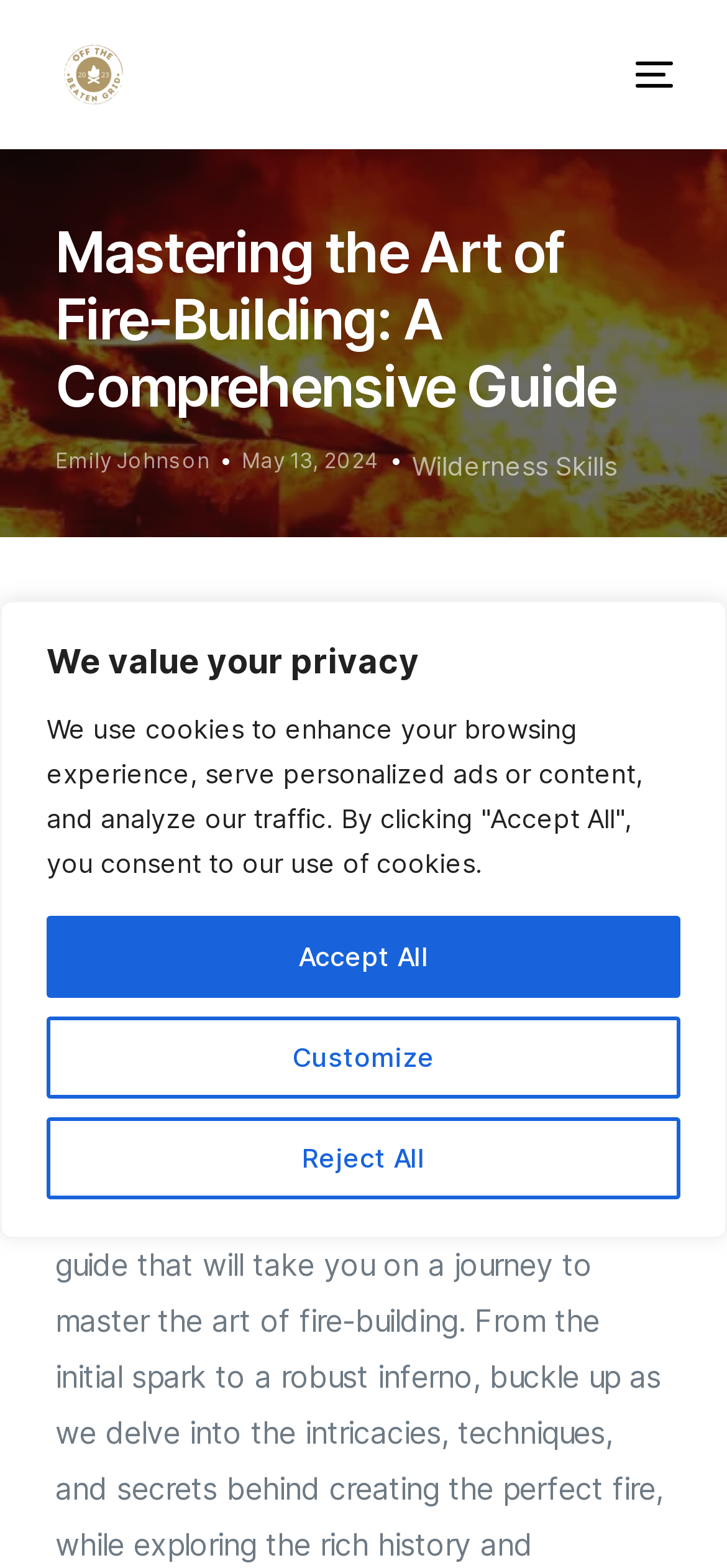Describe the entire webpage, focusing on both content and design.

The webpage is about mastering the art of fire-building, with a comprehensive guide. At the top of the page, there is a privacy notice with a heading "We value your privacy" and three buttons: "Customize", "Reject All", and "Accept All". Below this notice, there is a logo of "Off The Beaten Grid" with a link to the website, positioned at the top left corner of the page.

To the right of the logo, there is a mobile menu button. Above the main content, there is a heading "Mastering the Art of Fire-Building: A Comprehensive Guide" that spans across the top of the page. Below this heading, there is an author's name "Emily Johnson" and a publication date "May 13, 2024" on the left side, and a category "Wilderness Skills" on the right side.

There is a prominent link "Learn " with an icon, positioned at the top center of the page. The page has a total of three mobile menu buttons, all located at the top right corner of the page. There are no images directly related to the content of fire-building, but there are two instances of the "Off The Beaten Grid" logo.